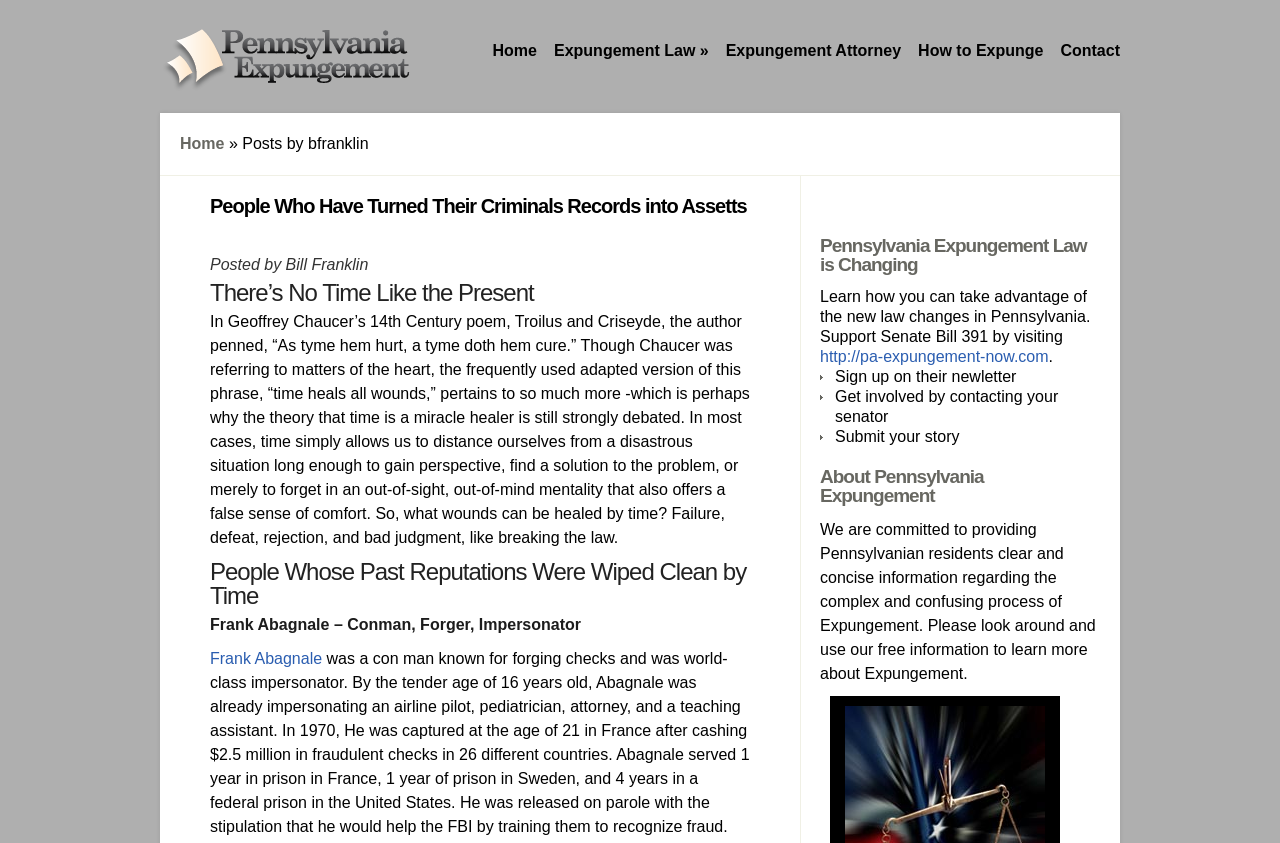Find the bounding box coordinates of the element you need to click on to perform this action: 'Visit the website 'http://pa-expungement-now.com''. The coordinates should be represented by four float values between 0 and 1, in the format [left, top, right, bottom].

[0.641, 0.413, 0.819, 0.433]